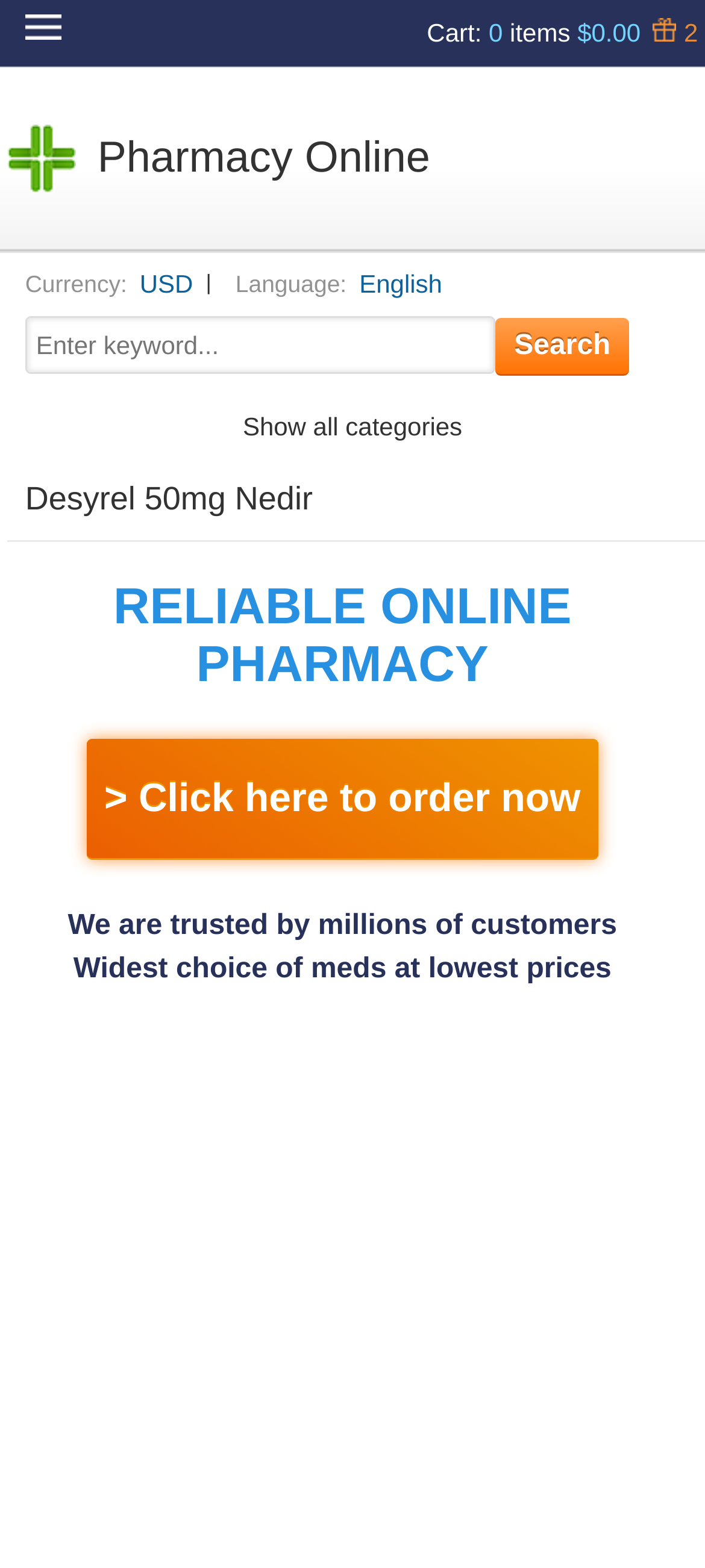What is the current total cost?
Give a detailed response to the question by analyzing the screenshot.

I found the total cost by looking at the top right corner of the webpage, where it says 'Cart' and then '$0.00' next to it, indicating that the current total cost is zero dollars.